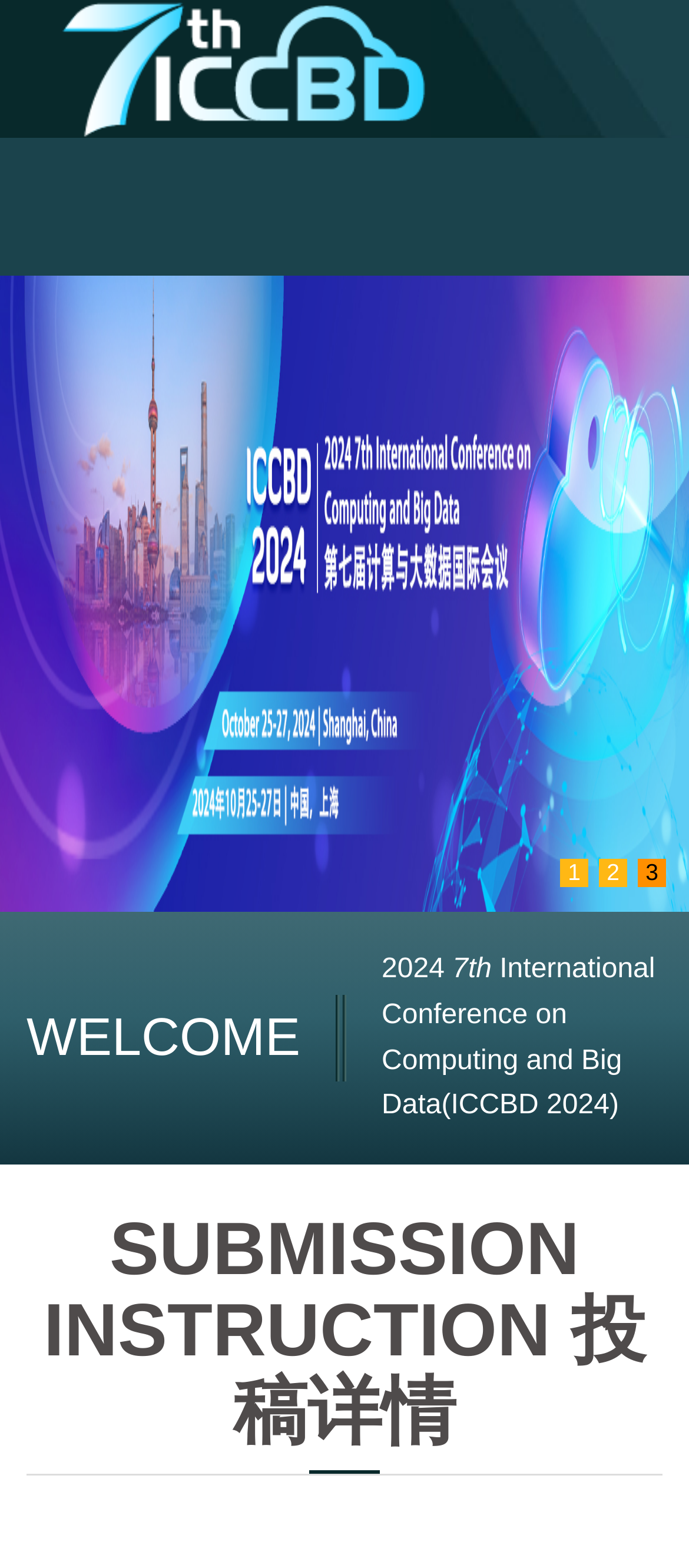Based on the visual content of the image, answer the question thoroughly: What is the orientation of the separator?

I found the orientation of the separator by looking at the separator element which has an orientation attribute set to 'horizontal'.